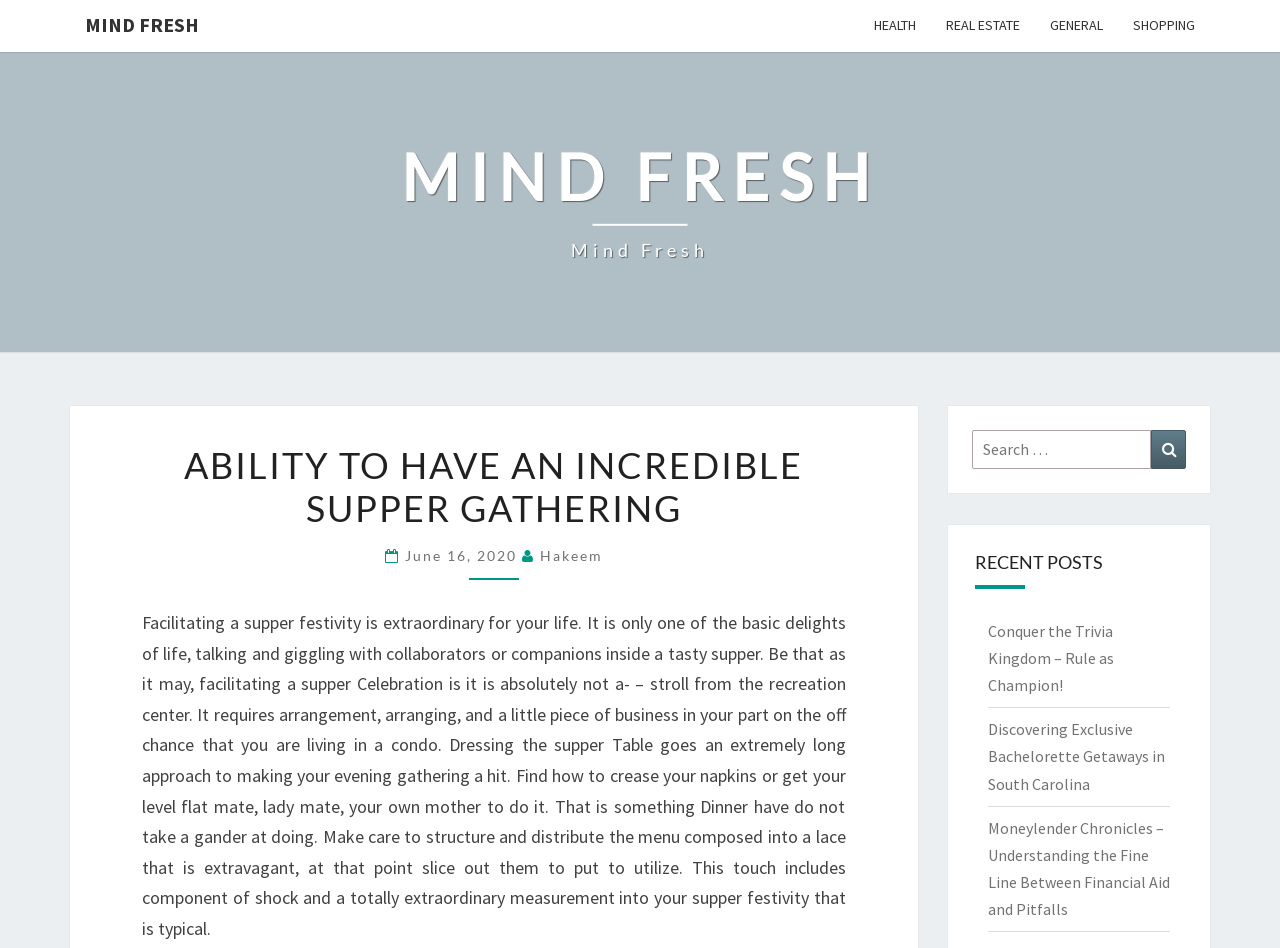Create a detailed description of the webpage's content and layout.

The webpage appears to be a blog or article page with a focus on lifestyle and entertainment. At the top, there are five links to different categories: MIND FRESH, HEALTH, REAL ESTATE, GENERAL, and SHOPPING. Below these links, there is a larger link to MIND FRESH, which seems to be the main topic of the page.

The main content of the page is an article titled "ABILITY TO HAVE AN INCREDIBLE SUPPER GATHERING" with a subtitle "Mind Fresh" and a date "June 16, 2020" by author "Hakeem". The article discusses the importance of hosting a supper gathering and provides tips on how to make it a success, including dressing the table and creating a menu.

To the right of the article, there is a search bar with a button labeled "Search". Below the search bar, there is a heading "RECENT POSTS" followed by three links to other articles: "Conquer the Trivia Kingdom – Rule as Champion!", "Discovering Exclusive Bachelorette Getaways in South Carolina", and "Moneylender Chronicles – Understanding the Fine Line Between Financial Aid and Pitfalls".